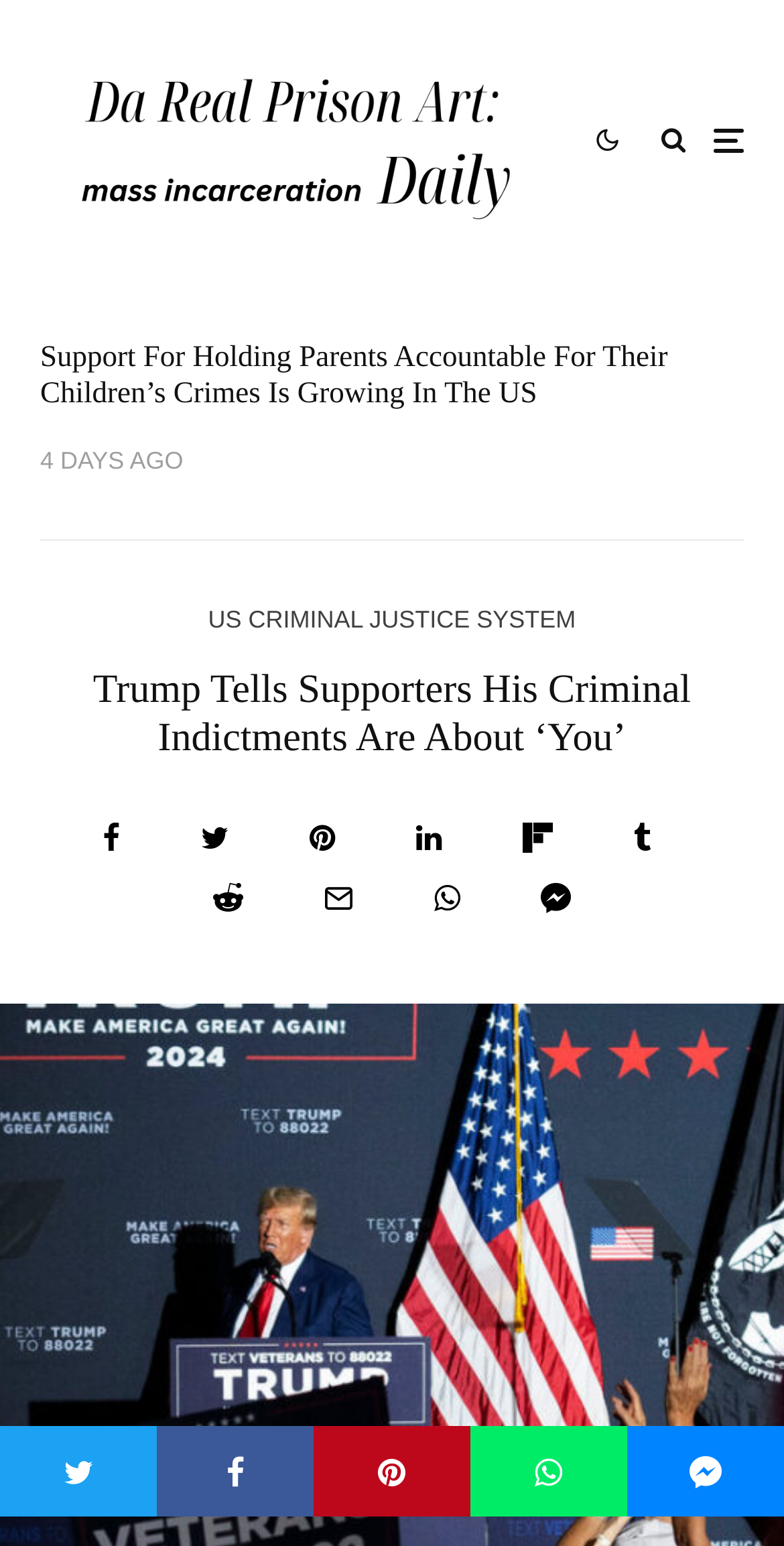Extract the main title from the webpage and generate its text.

Trump Tells Supporters His Criminal Indictments Are About ‘You’